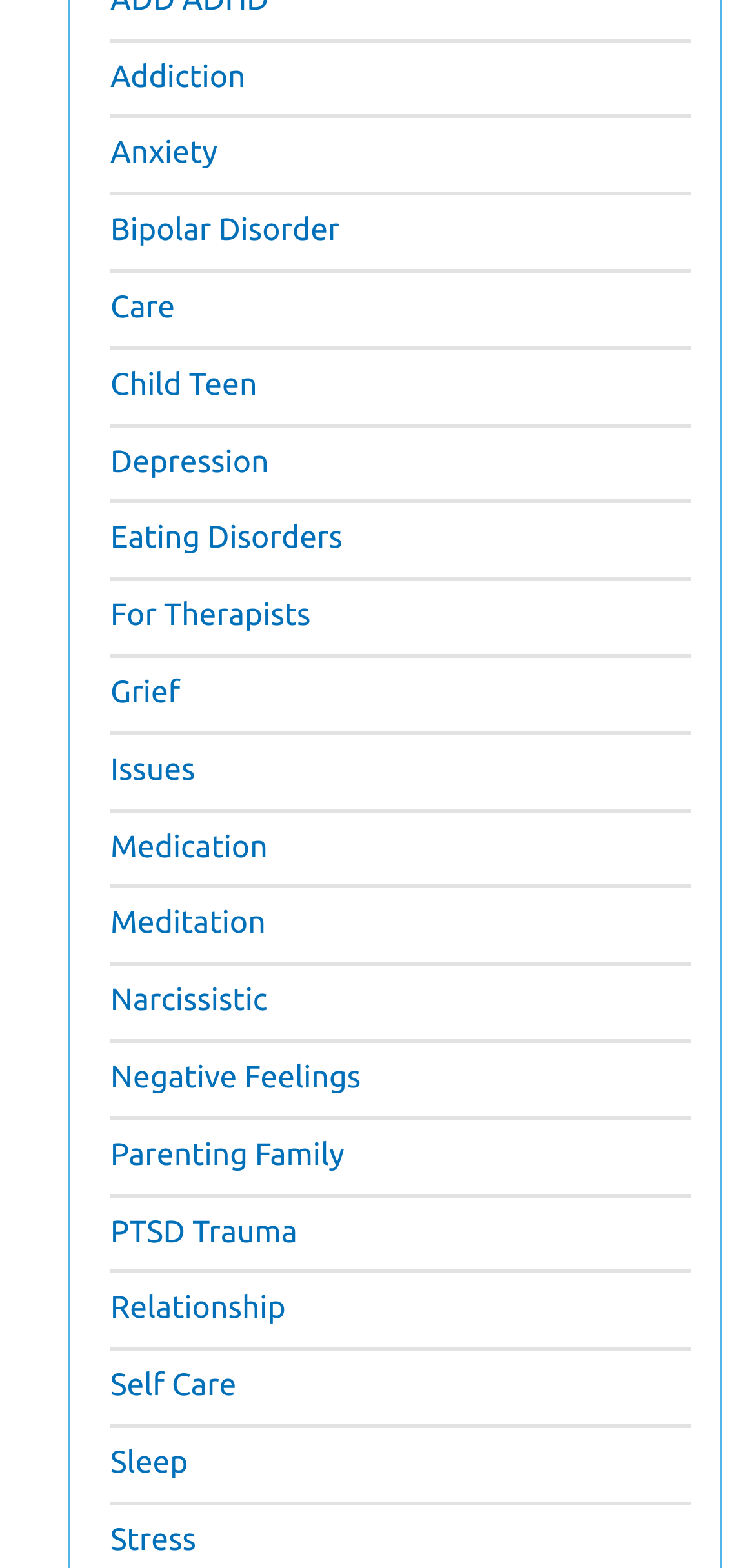Provide the bounding box coordinates for the UI element described in this sentence: "Parenting Family". The coordinates should be four float values between 0 and 1, i.e., [left, top, right, bottom].

[0.146, 0.725, 0.456, 0.748]